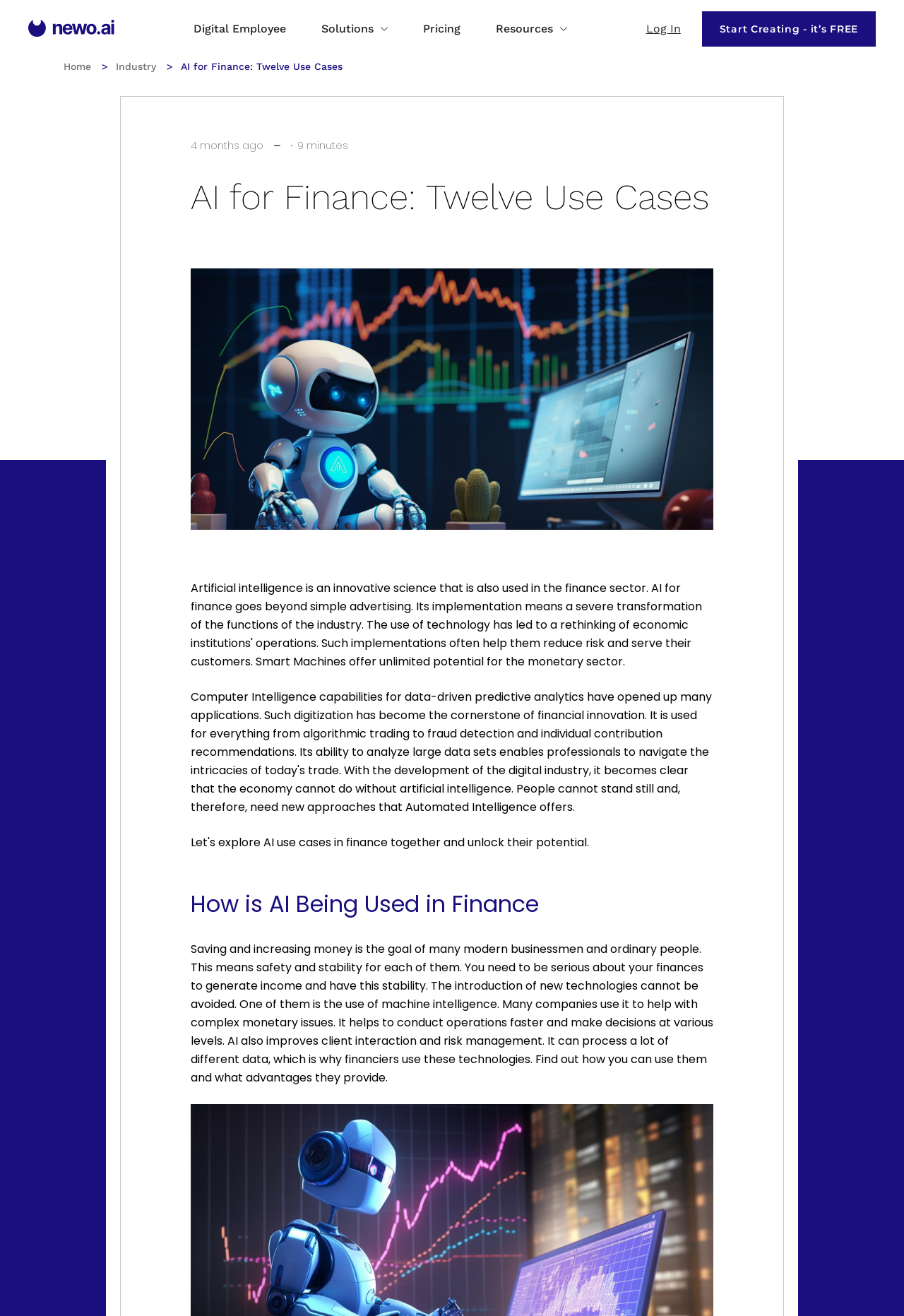How many navigation links are in the top menu?
Using the image, give a concise answer in the form of a single word or short phrase.

5